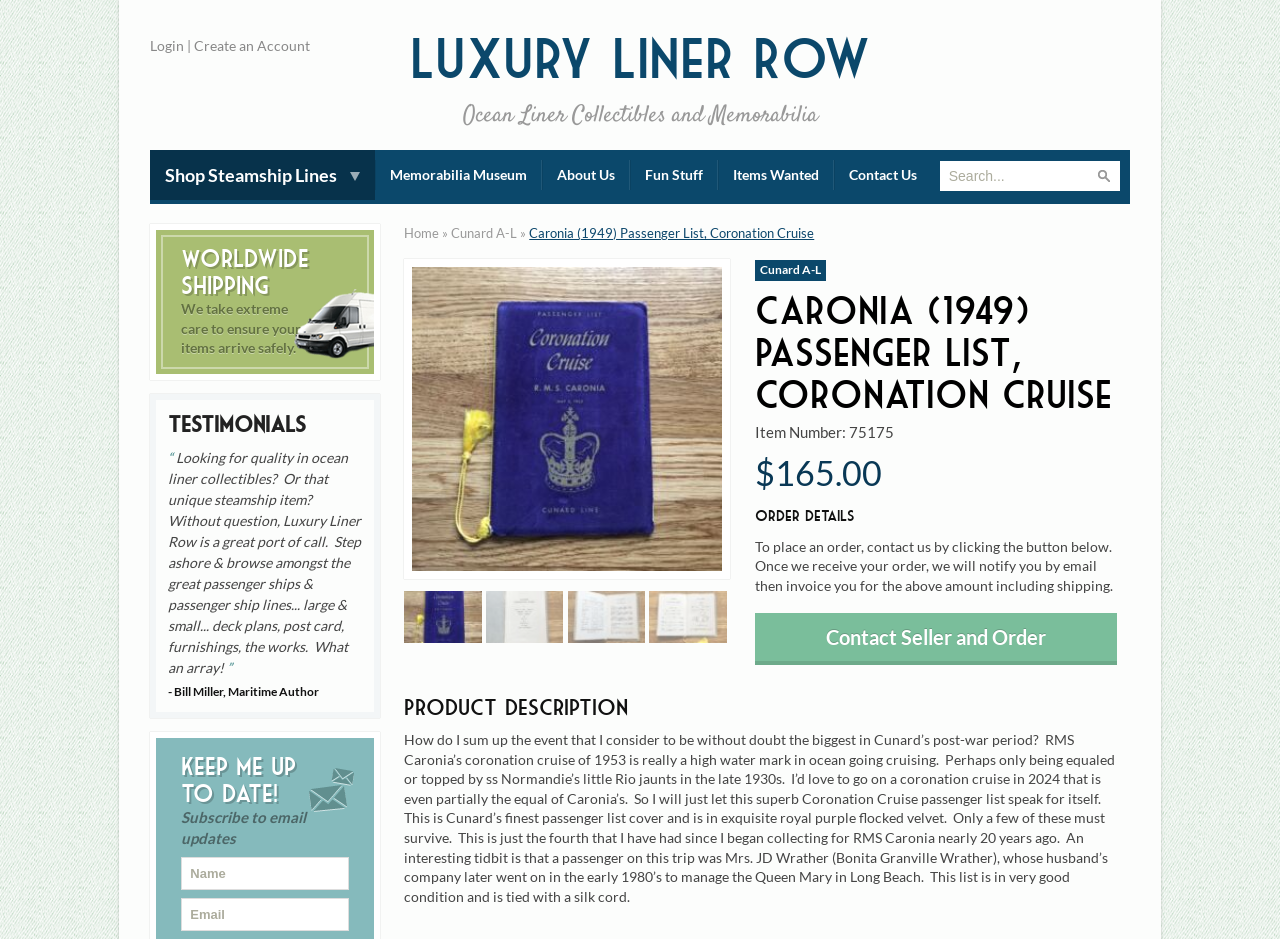Locate the heading on the webpage and return its text.

Caronia (1949) Passenger List, Coronation Cruise